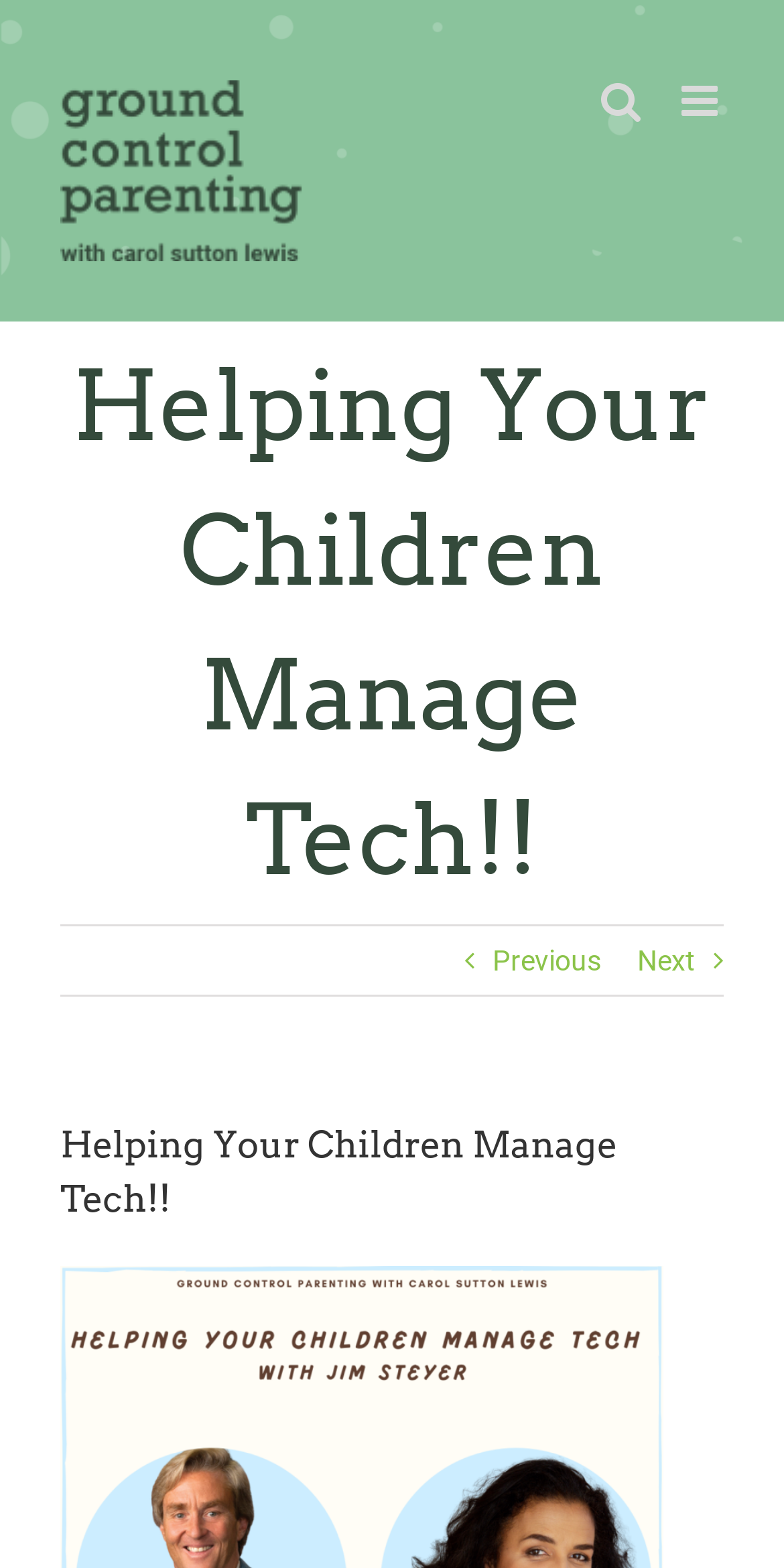Based on the image, please respond to the question with as much detail as possible:
What is the topic of the current episode?

I determined this answer by looking at the heading element with the description 'Helping Your Children Manage Tech!!' which suggests that the current episode is about helping children manage technology.